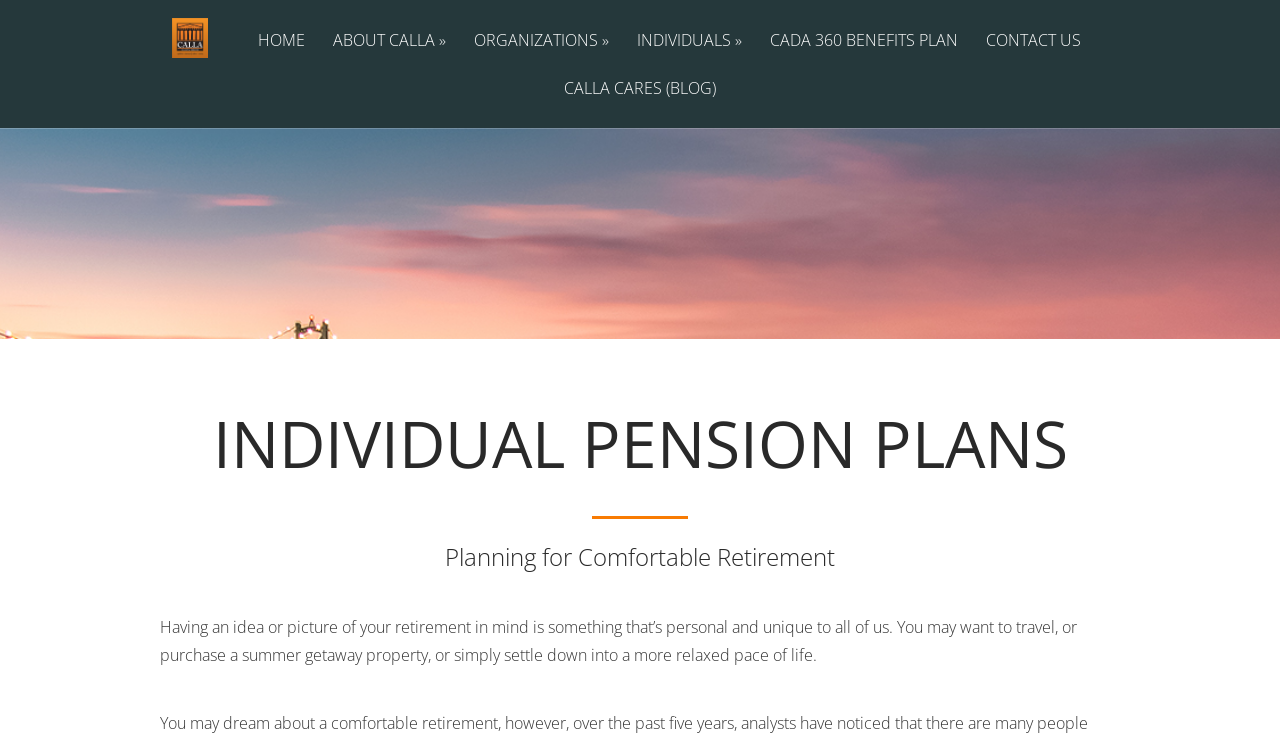Specify the bounding box coordinates of the area that needs to be clicked to achieve the following instruction: "learn about Calla Financial".

[0.251, 0.044, 0.358, 0.109]